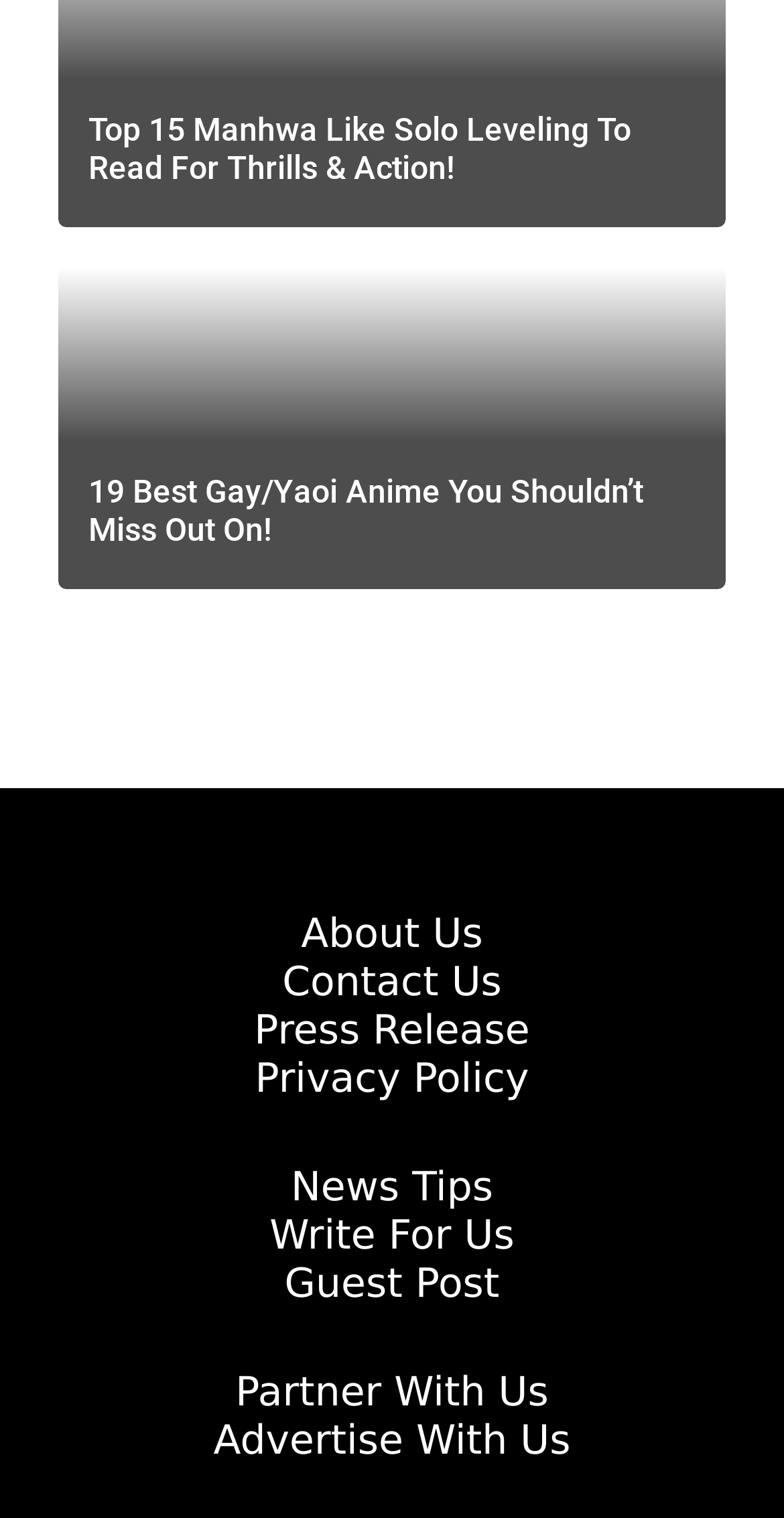Find and indicate the bounding box coordinates of the region you should select to follow the given instruction: "Read the news".

None